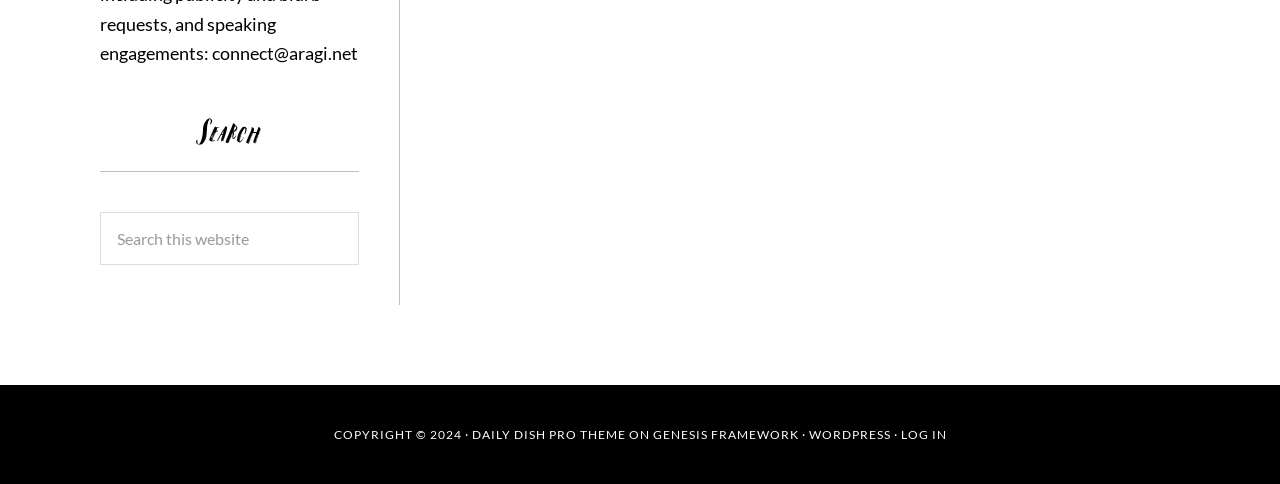Provide your answer in a single word or phrase: 
What is the purpose of the input field?

Search this website